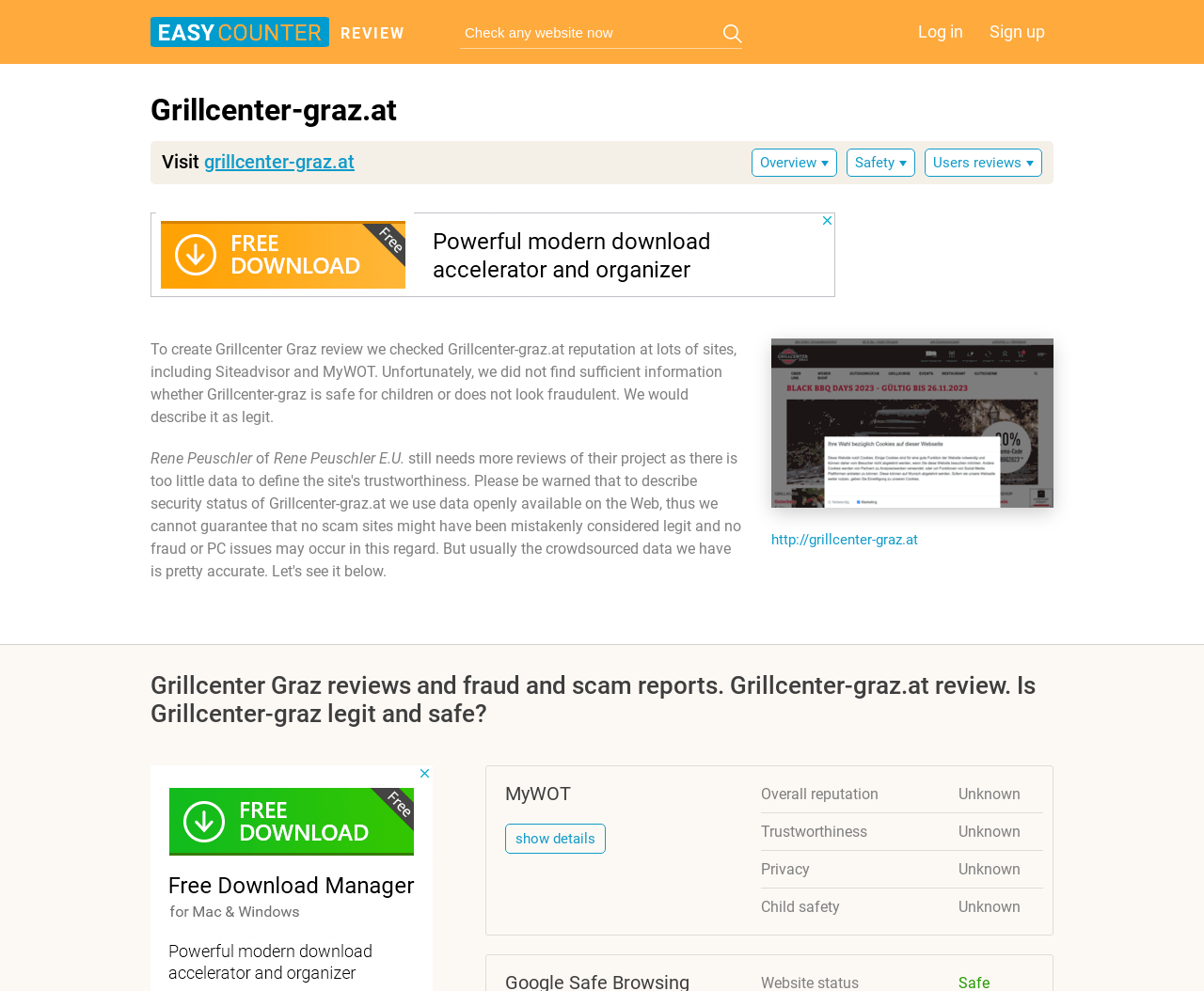Indicate the bounding box coordinates of the element that must be clicked to execute the instruction: "Click REVIEW". The coordinates should be given as four float numbers between 0 and 1, i.e., [left, top, right, bottom].

[0.125, 0.017, 0.477, 0.05]